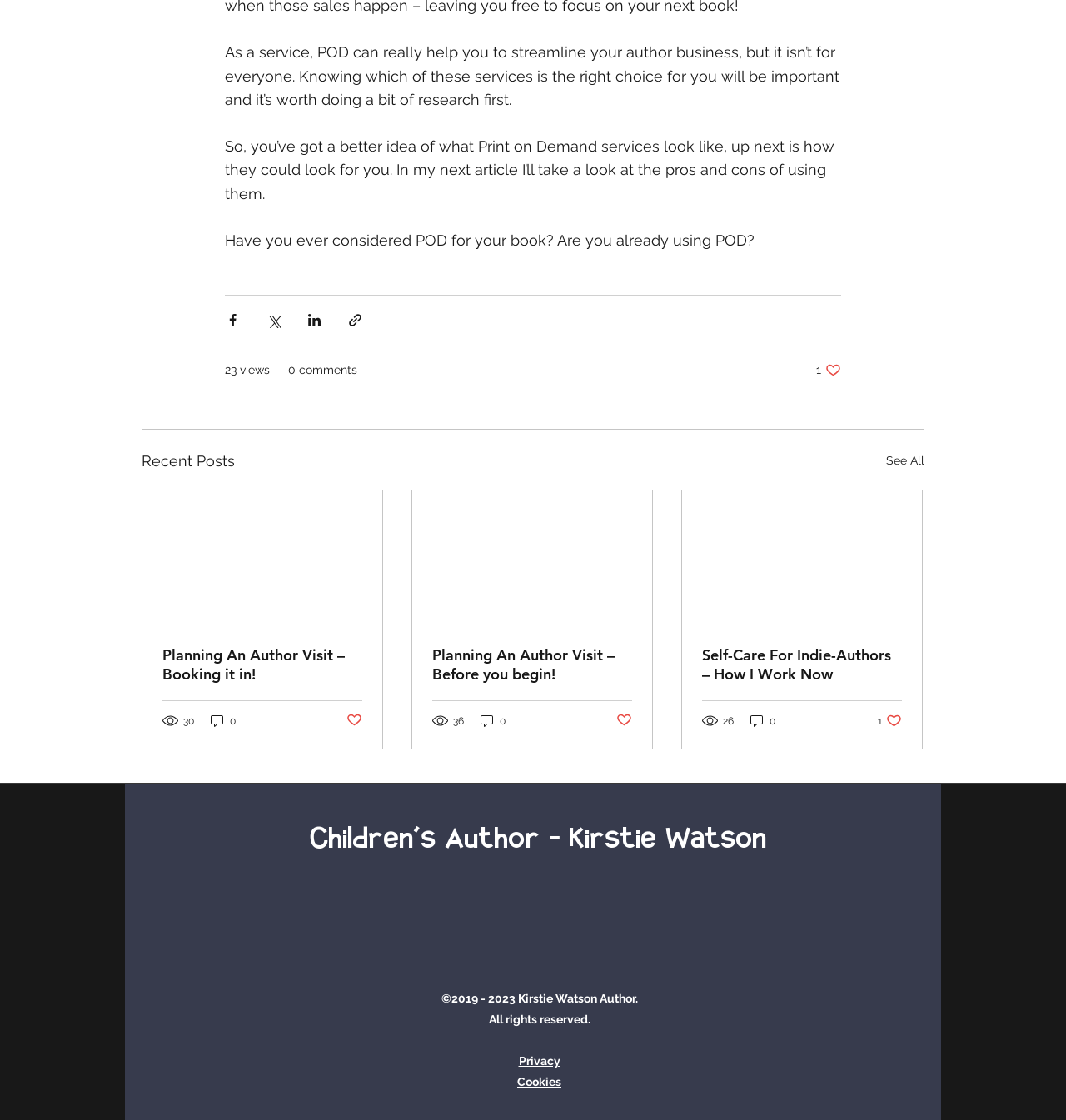Determine the bounding box coordinates for the area that should be clicked to carry out the following instruction: "Share via Facebook".

[0.211, 0.279, 0.226, 0.293]